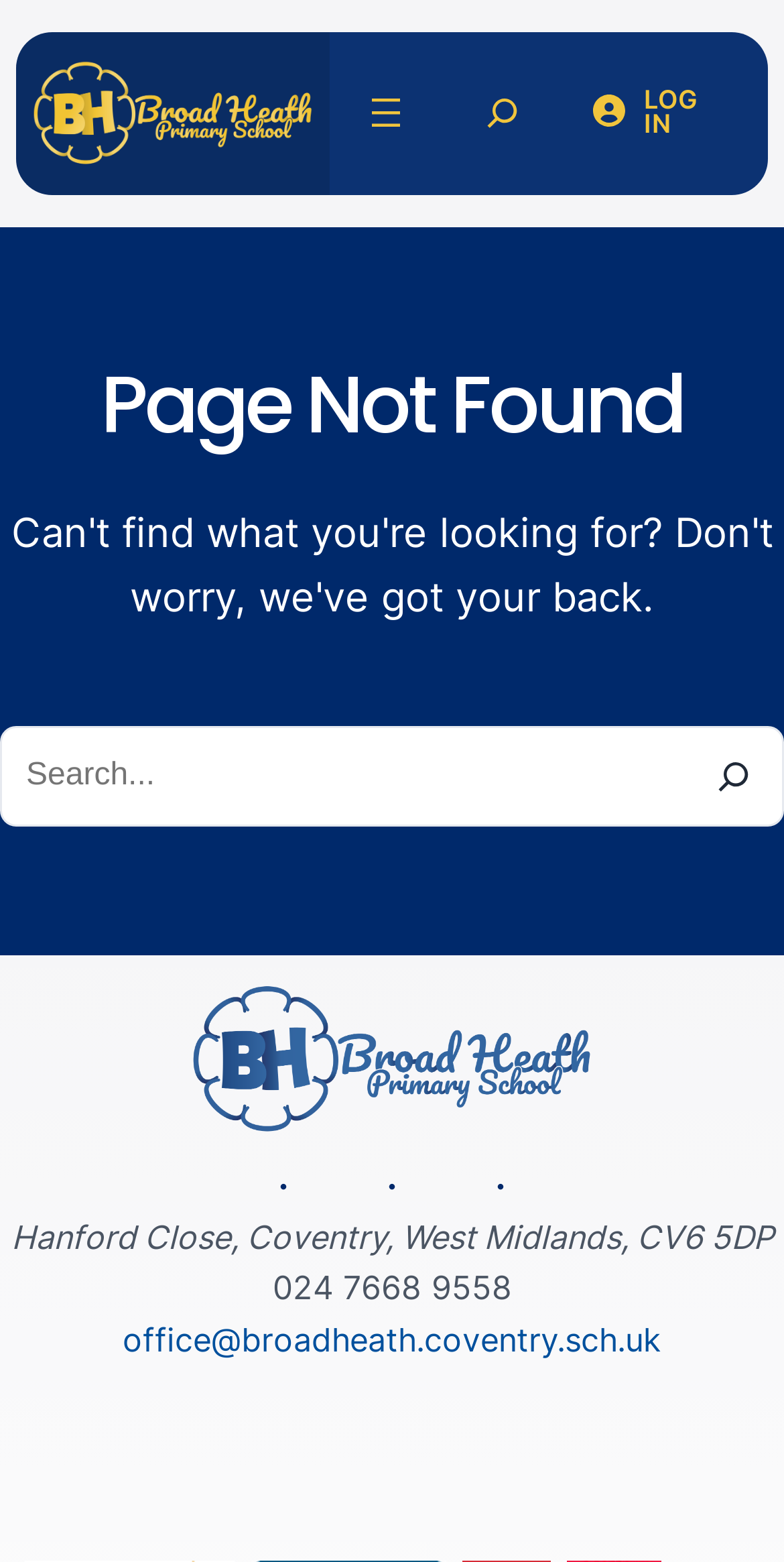Is there a search function on the webpage?
Refer to the screenshot and respond with a concise word or phrase.

Yes